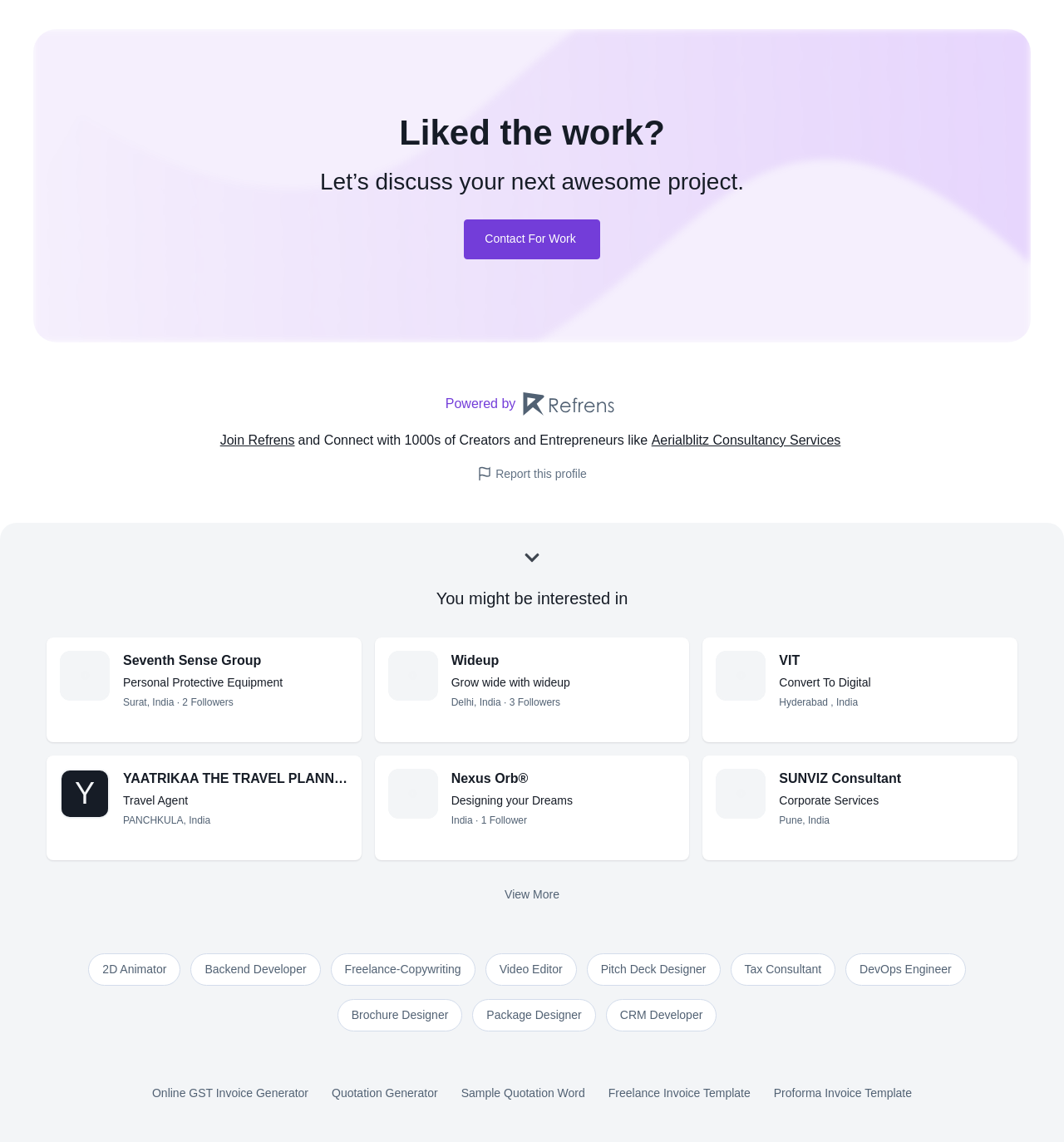Specify the bounding box coordinates of the region I need to click to perform the following instruction: "Report this profile". The coordinates must be four float numbers in the range of 0 to 1, i.e., [left, top, right, bottom].

[0.466, 0.409, 0.551, 0.421]